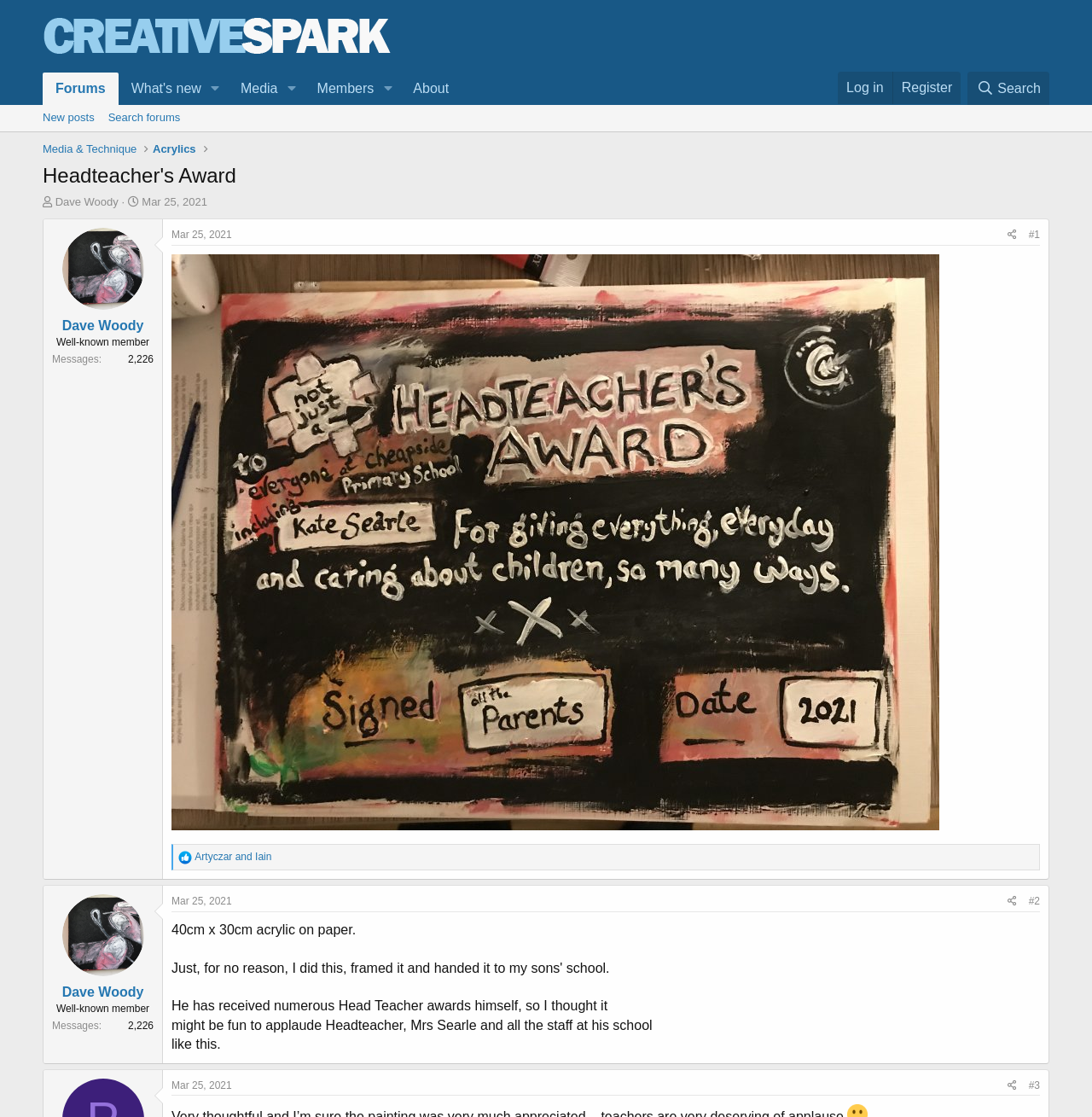Can you find the bounding box coordinates of the area I should click to execute the following instruction: "Click on the 'Log in' link"?

[0.767, 0.064, 0.817, 0.093]